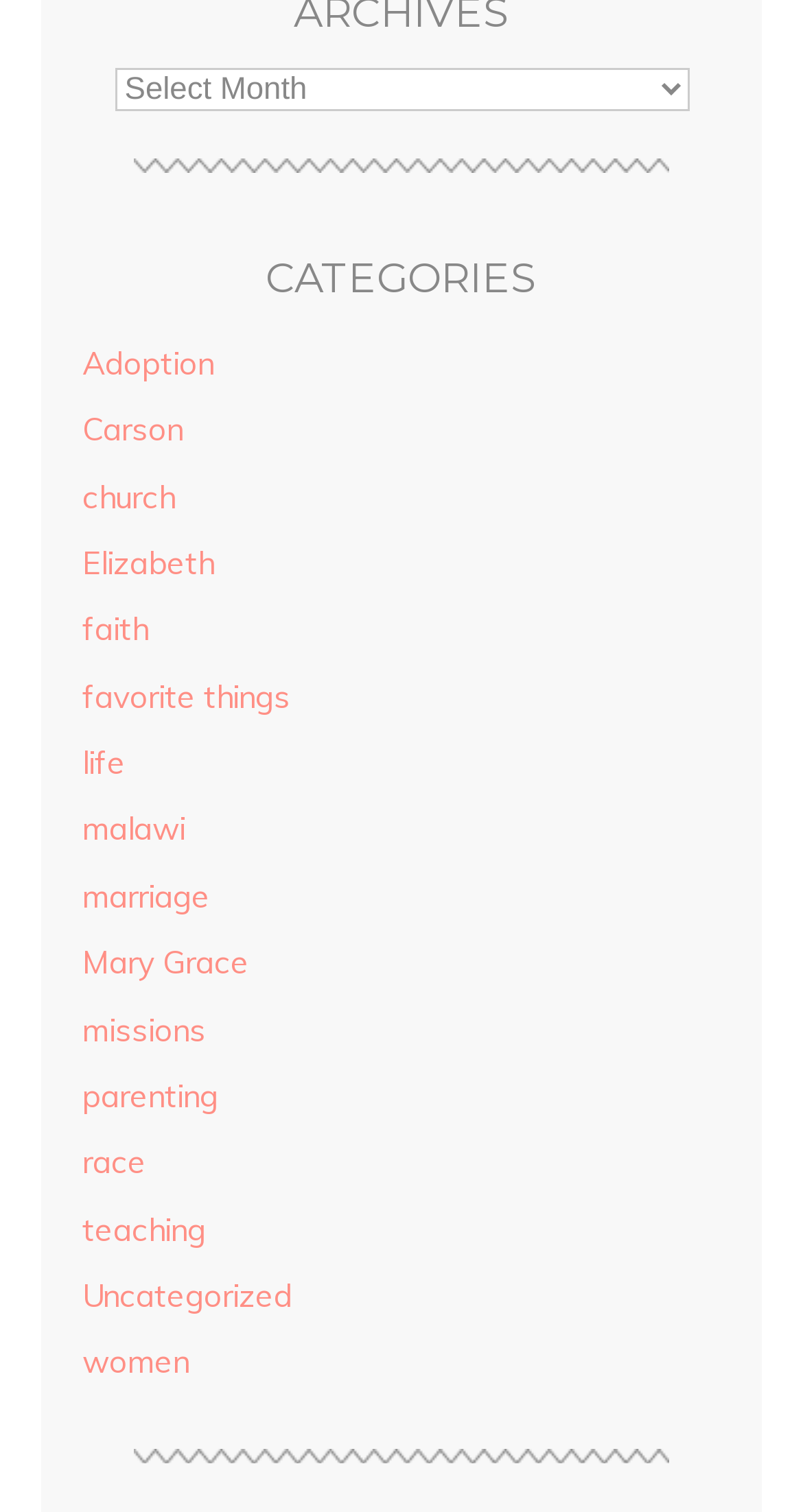Given the description "Mary Grace", provide the bounding box coordinates of the corresponding UI element.

[0.103, 0.624, 0.31, 0.649]